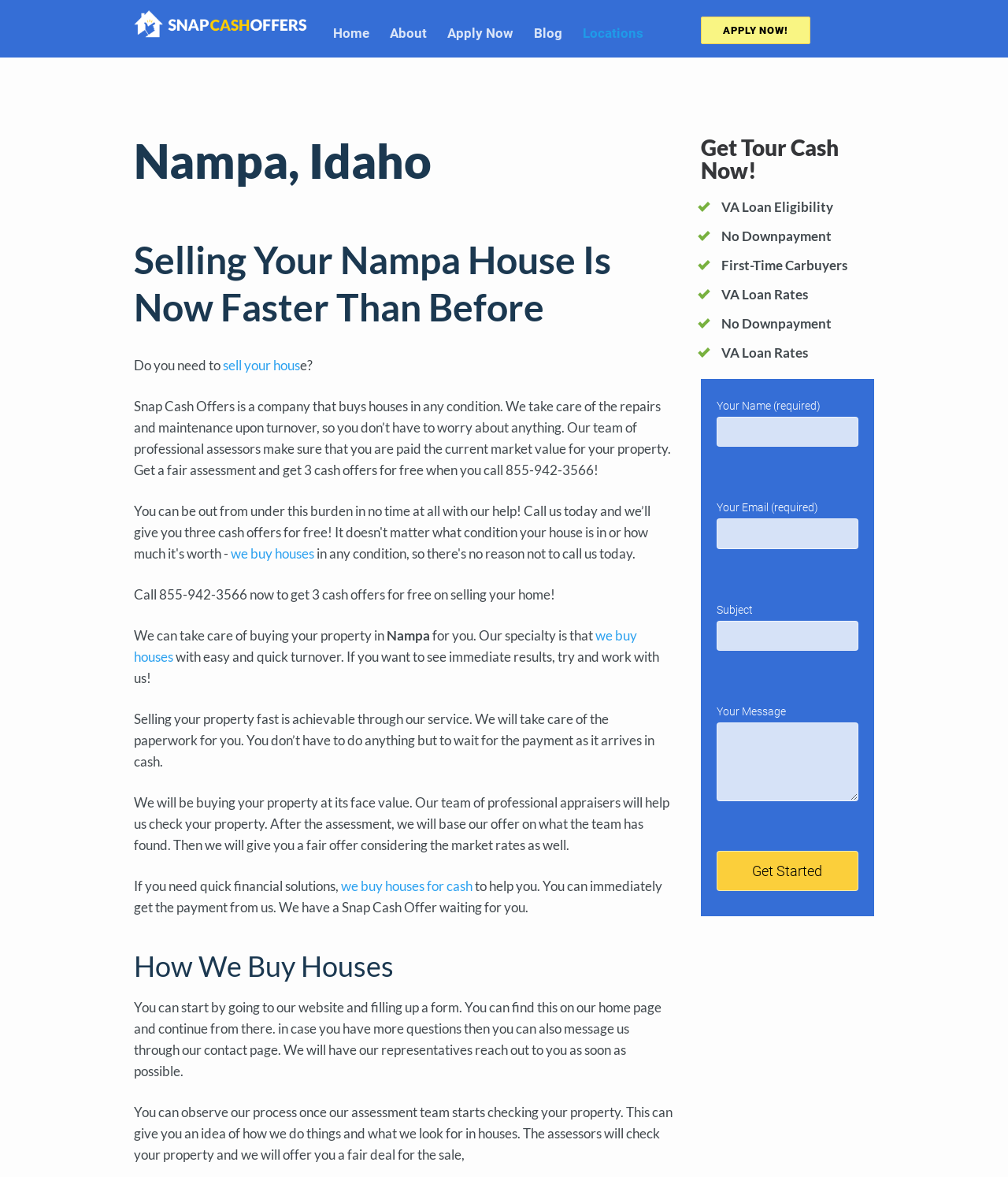Please identify the bounding box coordinates for the region that you need to click to follow this instruction: "Search for something".

None